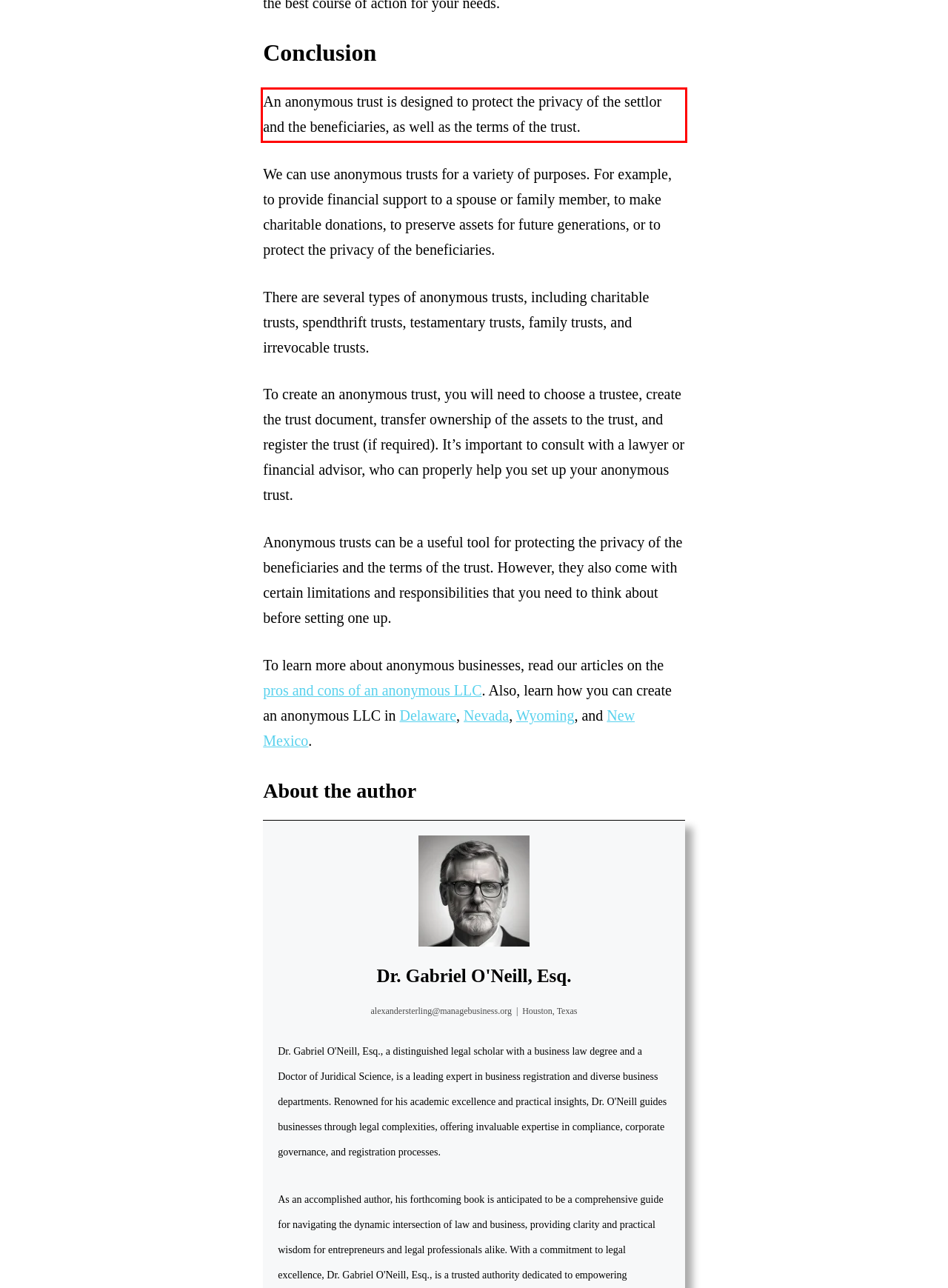Given a screenshot of a webpage containing a red rectangle bounding box, extract and provide the text content found within the red bounding box.

An anonymous trust is designed to protect the privacy of the settlor and the beneficiaries, as well as the terms of the trust.